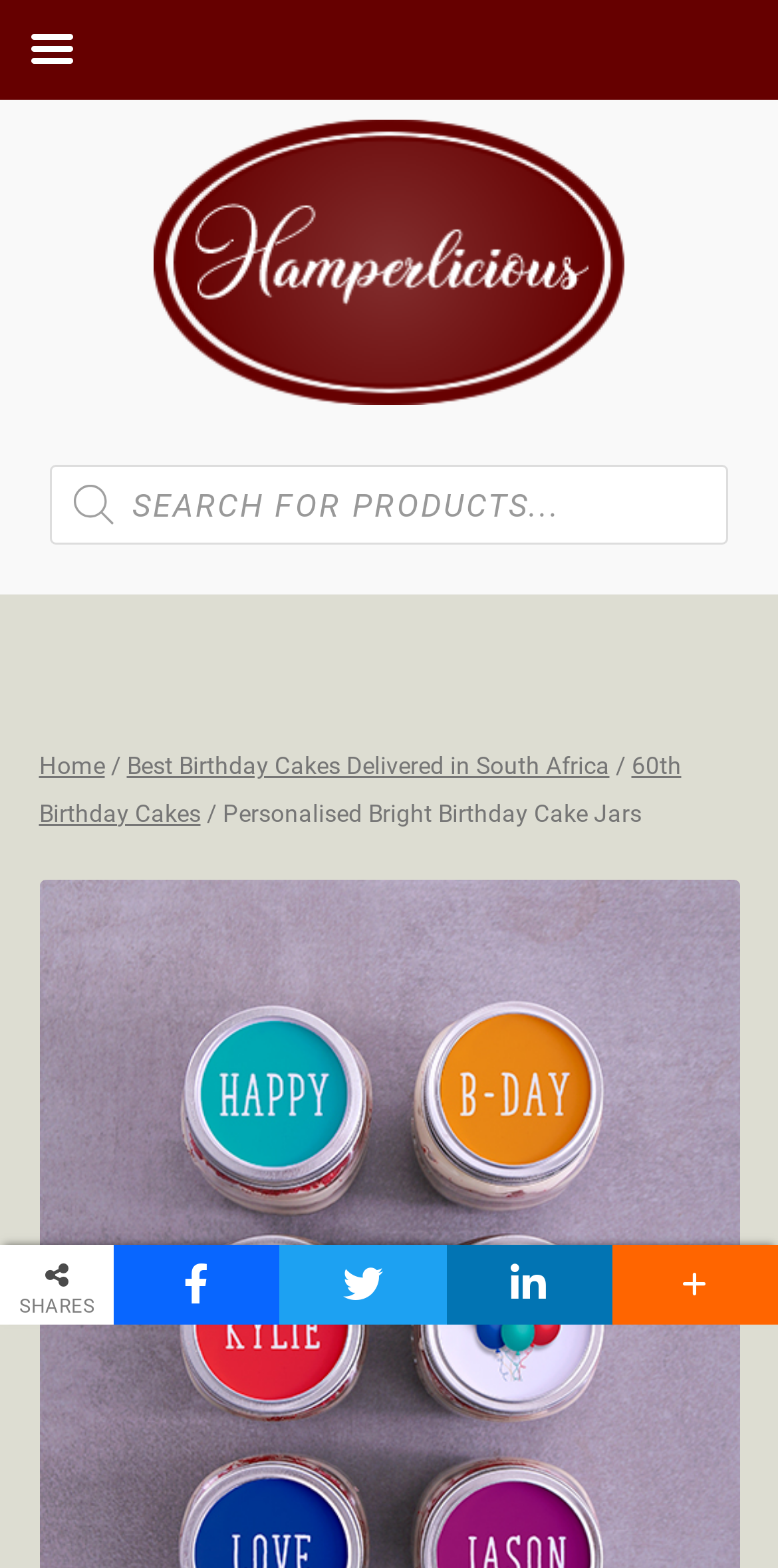Please locate the clickable area by providing the bounding box coordinates to follow this instruction: "Close the important notice".

[0.922, 0.641, 0.988, 0.674]